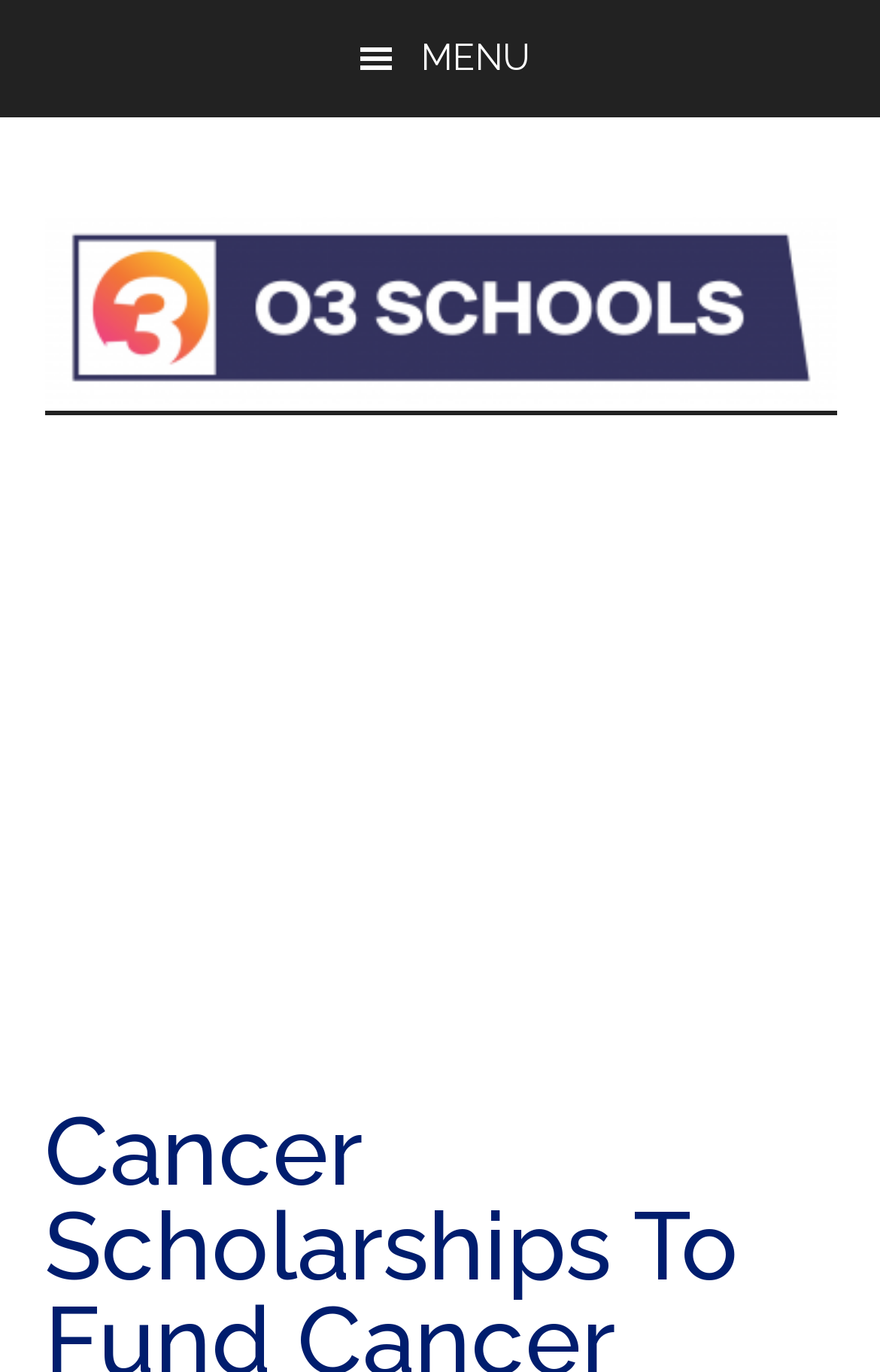Using floating point numbers between 0 and 1, provide the bounding box coordinates in the format (top-left x, top-left y, bottom-right x, bottom-right y). Locate the UI element described here: Menu

[0.0, 0.0, 1.0, 0.086]